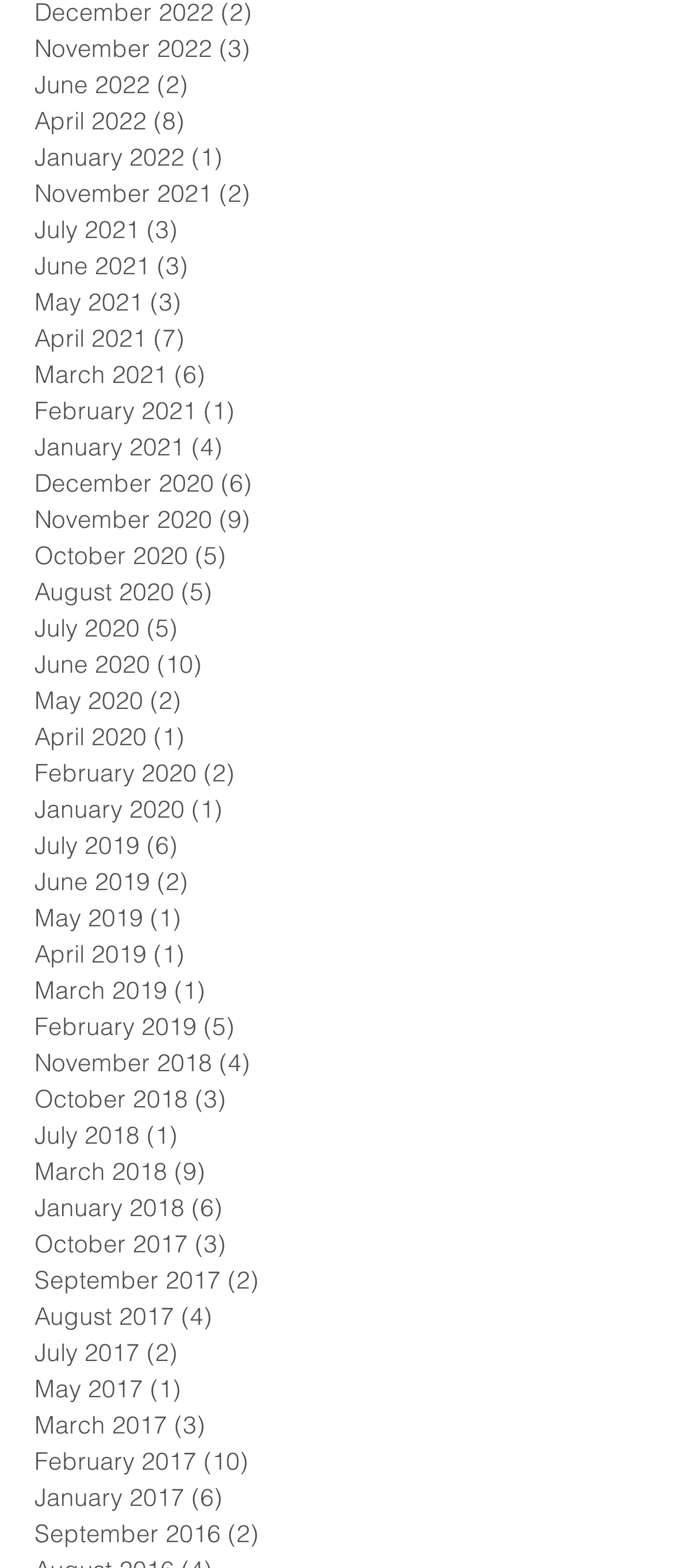What is the most recent month with posts?
Look at the webpage screenshot and answer the question with a detailed explanation.

By examining the list of links on the webpage, I found that the most recent month with posts is November 2022, which is located at the top of the list.